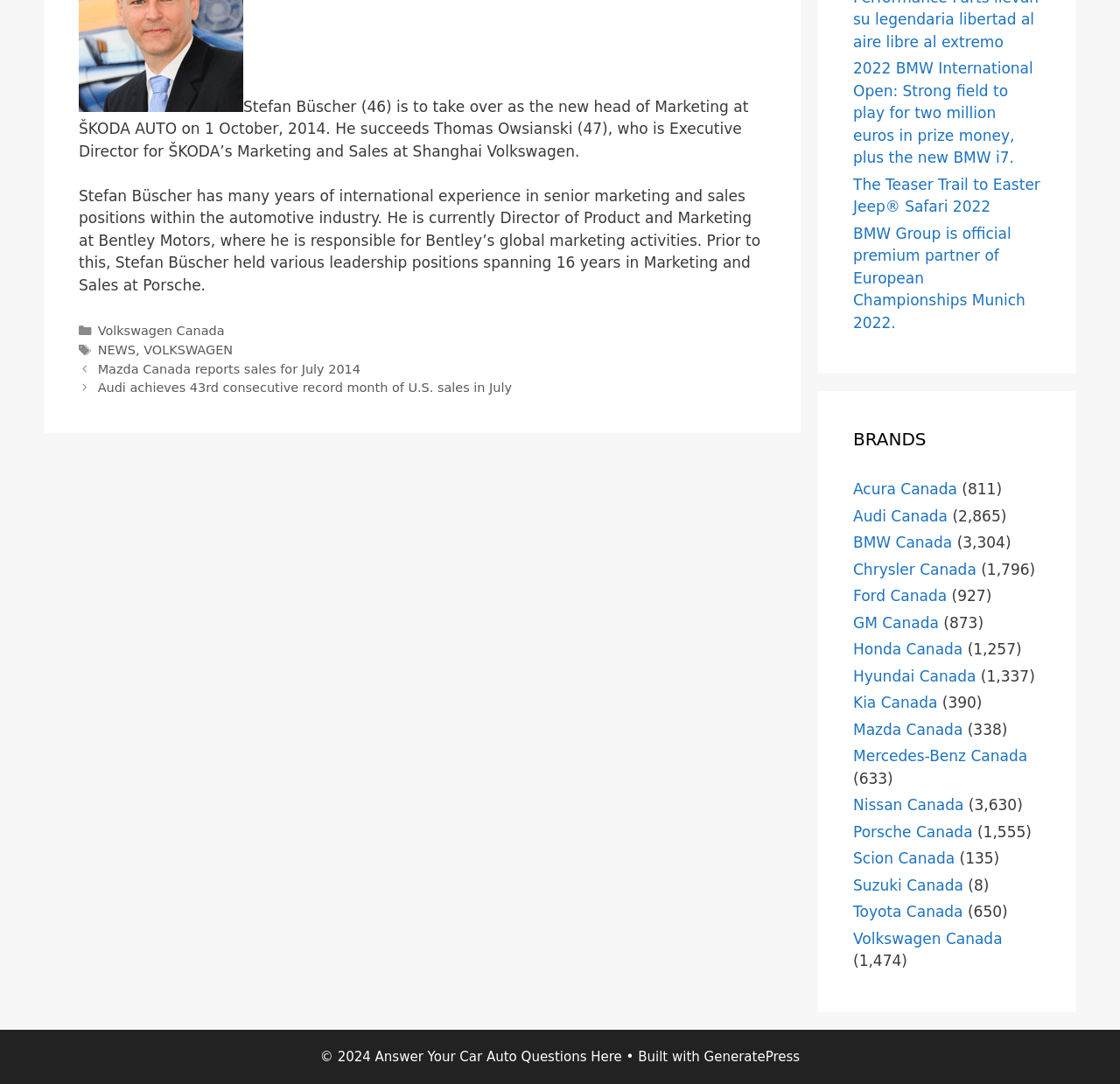Identify the bounding box for the described UI element. Provide the coordinates in (top-left x, top-left y, bottom-right x, bottom-right y) format with values ranging from 0 to 1: Kia Canada

[0.762, 0.64, 0.837, 0.657]